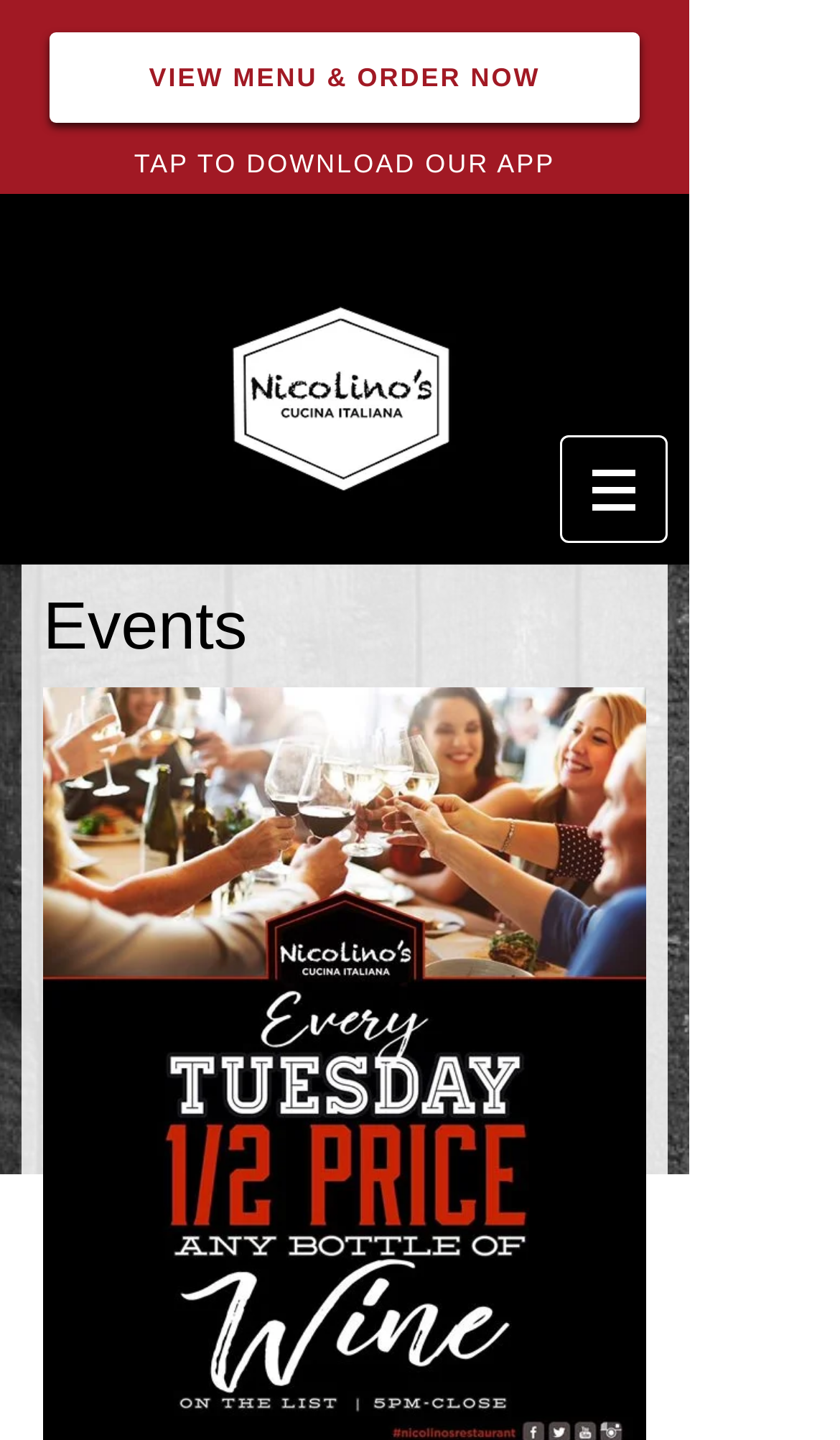Find the bounding box coordinates for the UI element whose description is: "VIEW MENU & ORDER NOW". The coordinates should be four float numbers between 0 and 1, in the format [left, top, right, bottom].

[0.059, 0.022, 0.762, 0.085]